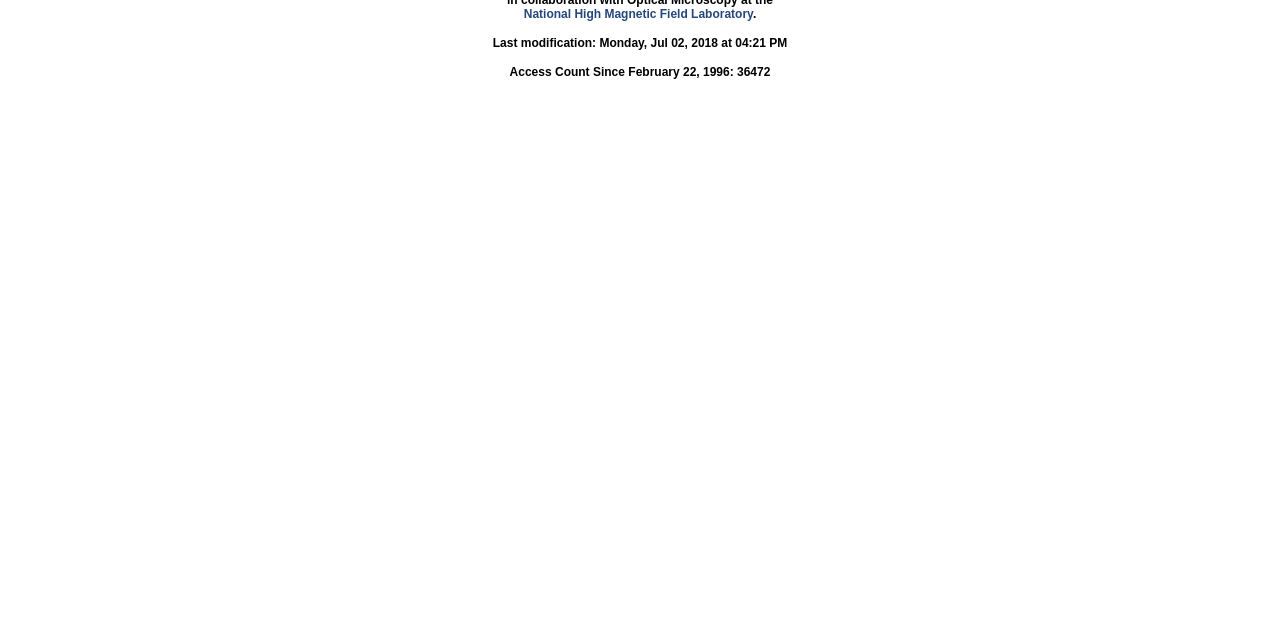Provide the bounding box coordinates for the UI element described in this sentence: "National High Magnetic Field Laboratory". The coordinates should be four float values between 0 and 1, i.e., [left, top, right, bottom].

[0.409, 0.011, 0.588, 0.033]